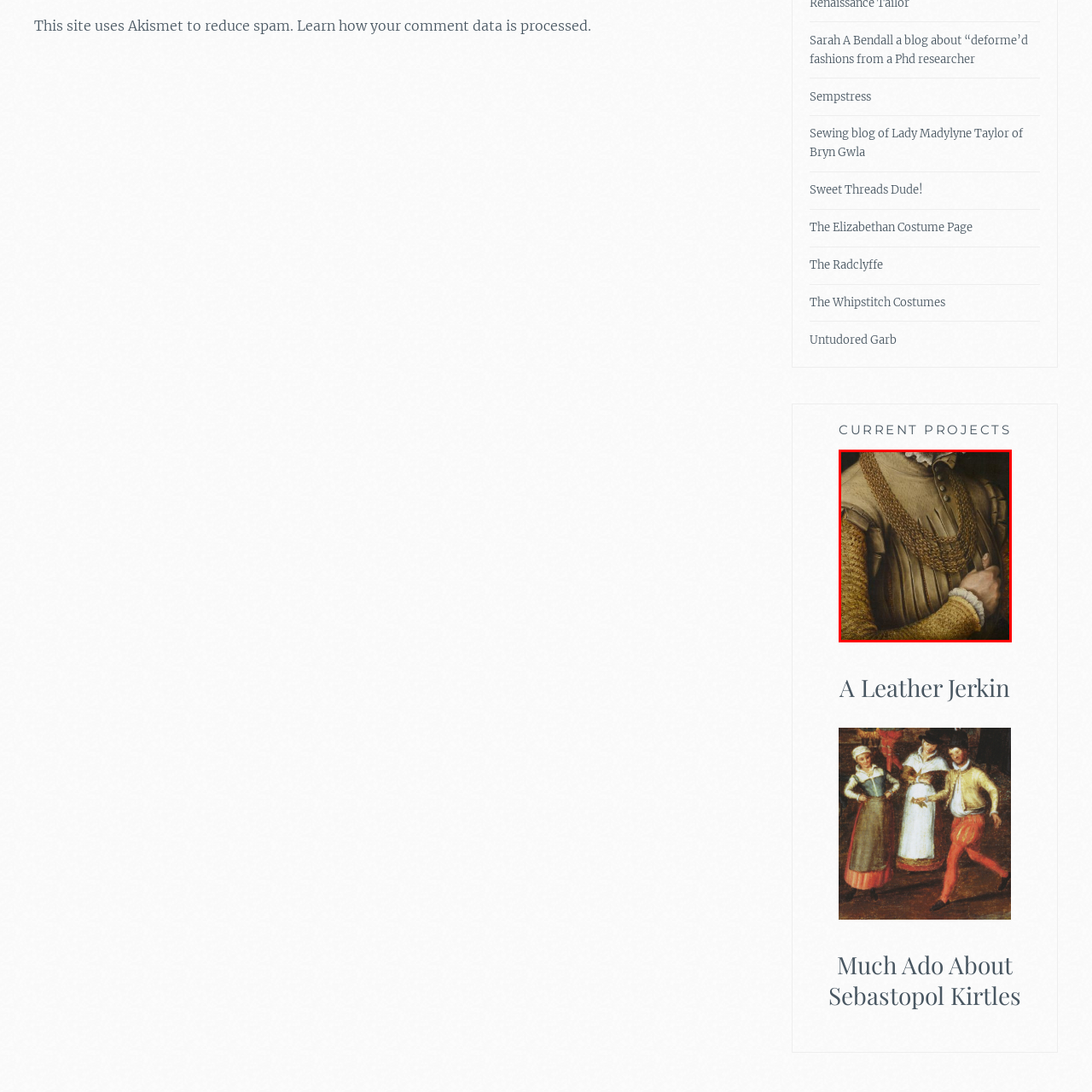Analyze and describe the image content within the red perimeter in detail.

The image features a detailed depiction of a man's upper body, showcasing intricate historical attire from the Renaissance period. He wears a golden, textured tunic with a series of vertical pleats and a prominent chain adornment around his neck. The craftsmanship of the tunic highlights the luxurious fabric typical of the era, while his ruffled collar adds an element of elegance. He holds one arm with a confident posture, drawing attention to the intricate details of his clothing. This image is likely associated with the current projects theme presented in the surrounding text, possibly related to historical fashion or costume design.